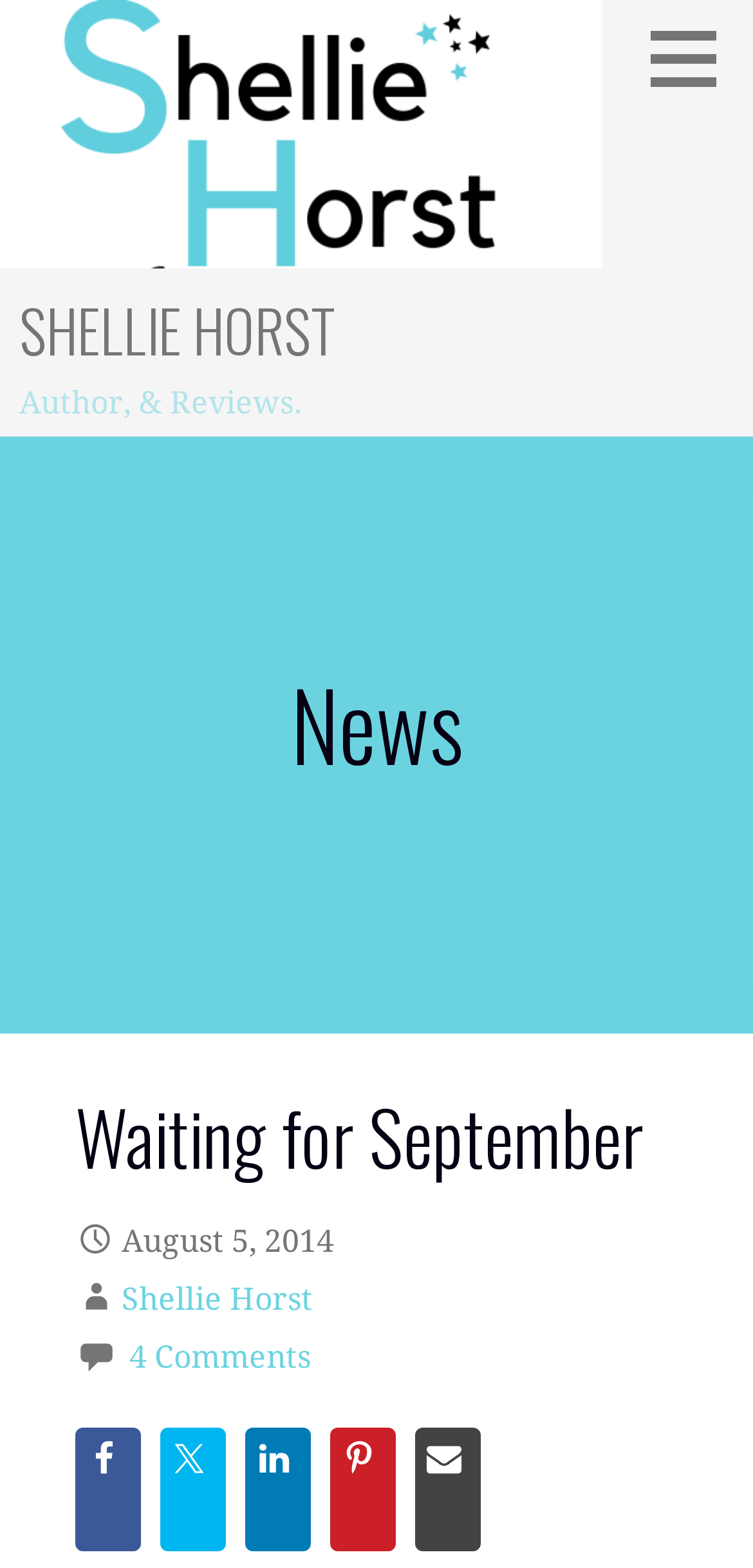Locate the bounding box coordinates of the clickable area needed to fulfill the instruction: "Click the author's name".

[0.0, 0.072, 0.8, 0.096]